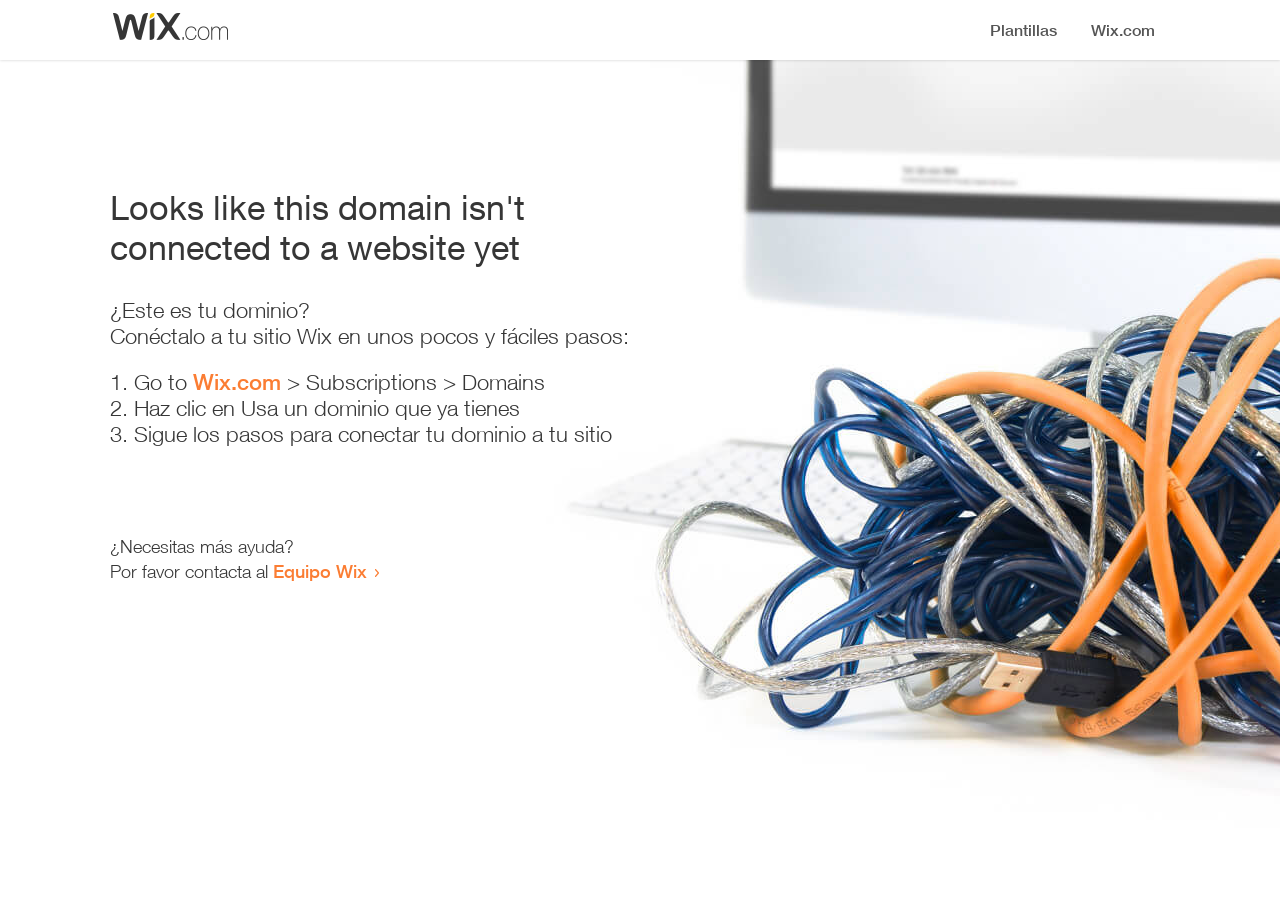Using the provided element description "Equipo Wix", determine the bounding box coordinates of the UI element.

[0.213, 0.622, 0.287, 0.647]